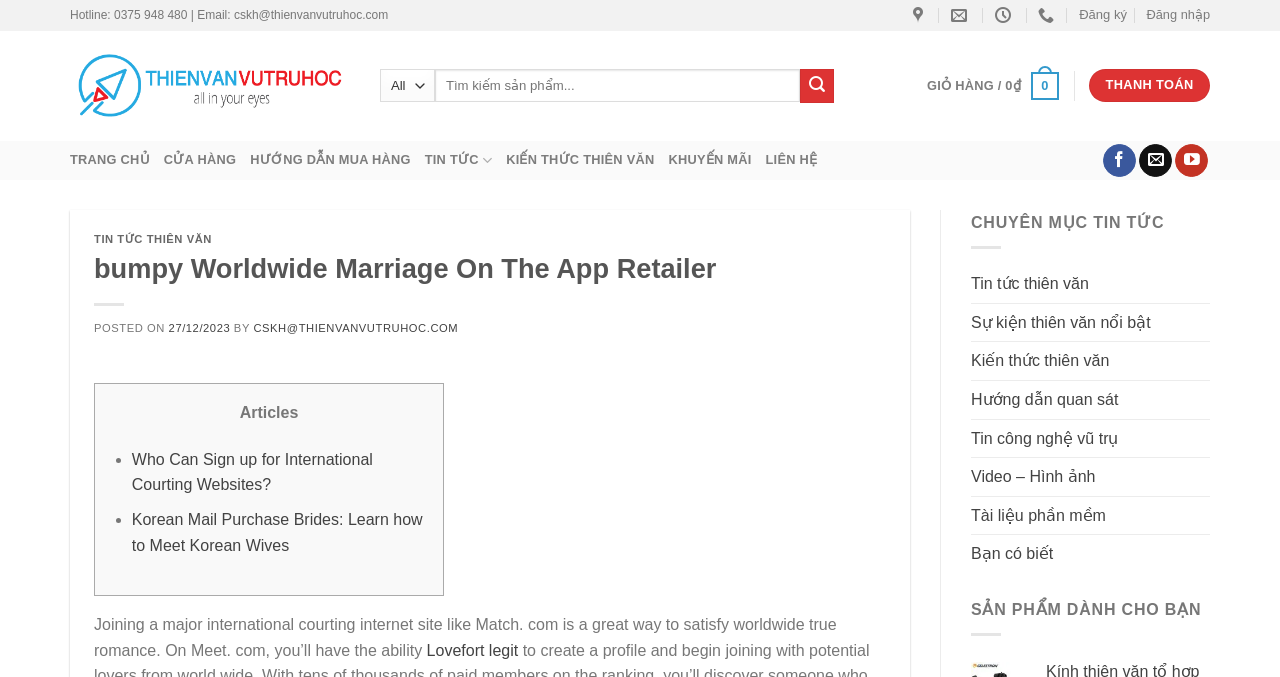Provide the bounding box coordinates of the section that needs to be clicked to accomplish the following instruction: "Click on Đăng ký."

[0.843, 0.0, 0.88, 0.045]